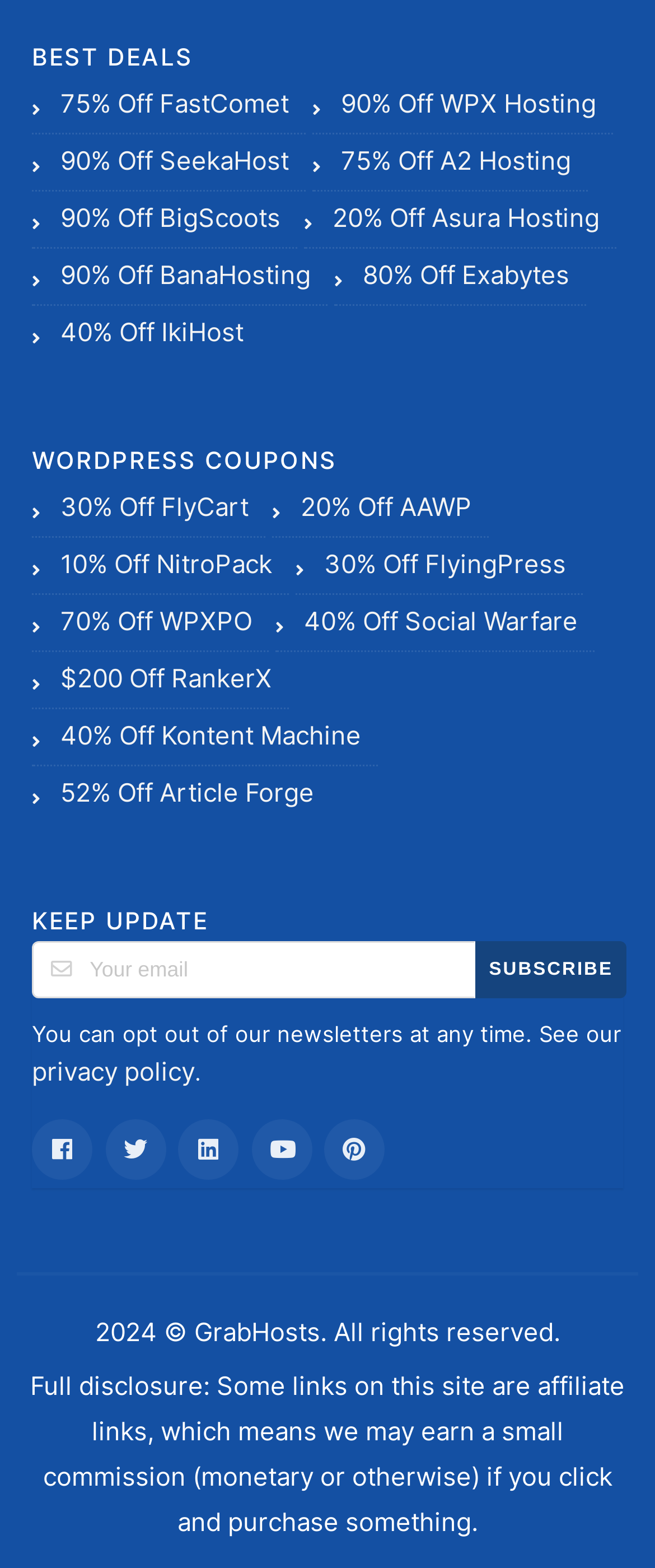Identify the bounding box coordinates of the region I need to click to complete this instruction: "Click 90% Off WPX Hosting".

[0.477, 0.05, 0.936, 0.086]